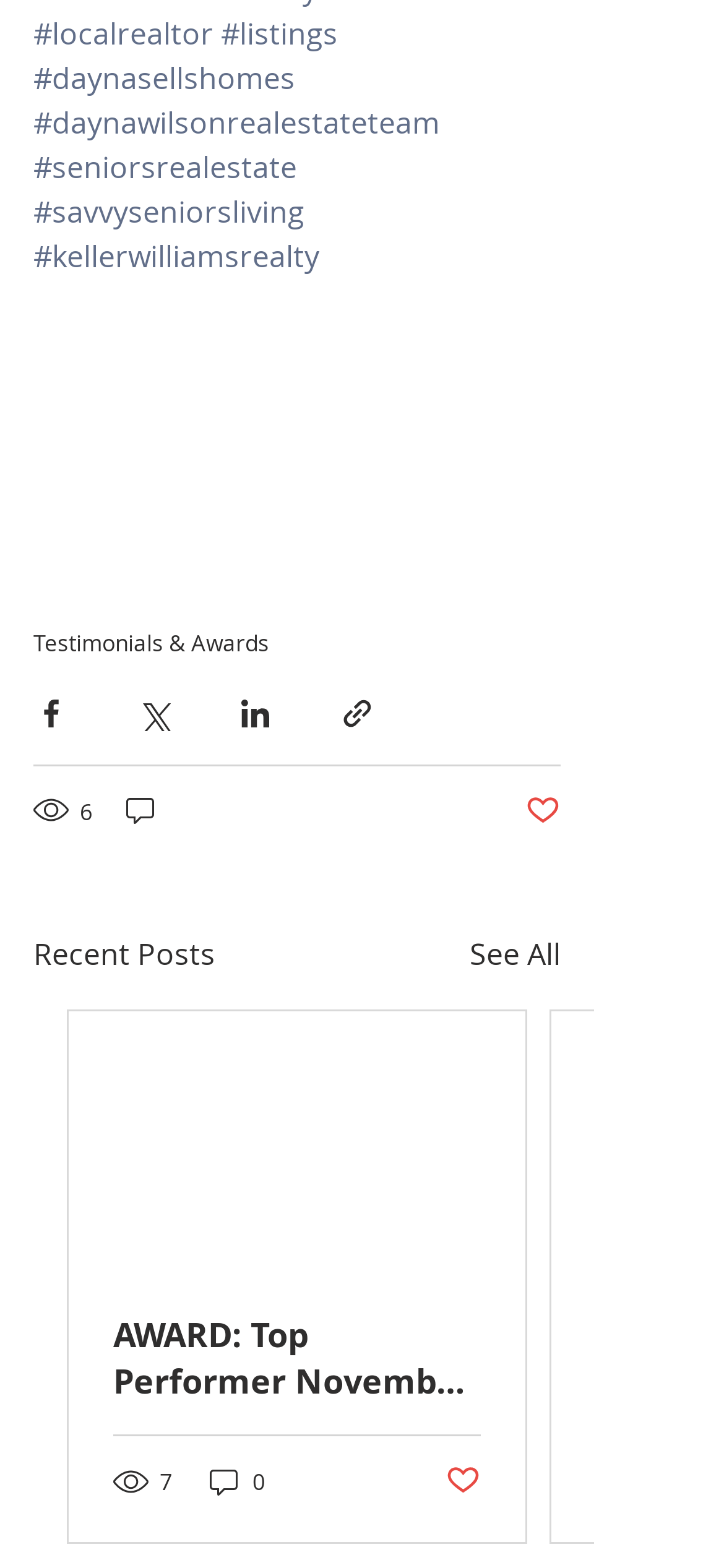Please locate the bounding box coordinates of the element's region that needs to be clicked to follow the instruction: "See all recent posts". The bounding box coordinates should be provided as four float numbers between 0 and 1, i.e., [left, top, right, bottom].

[0.649, 0.594, 0.774, 0.622]